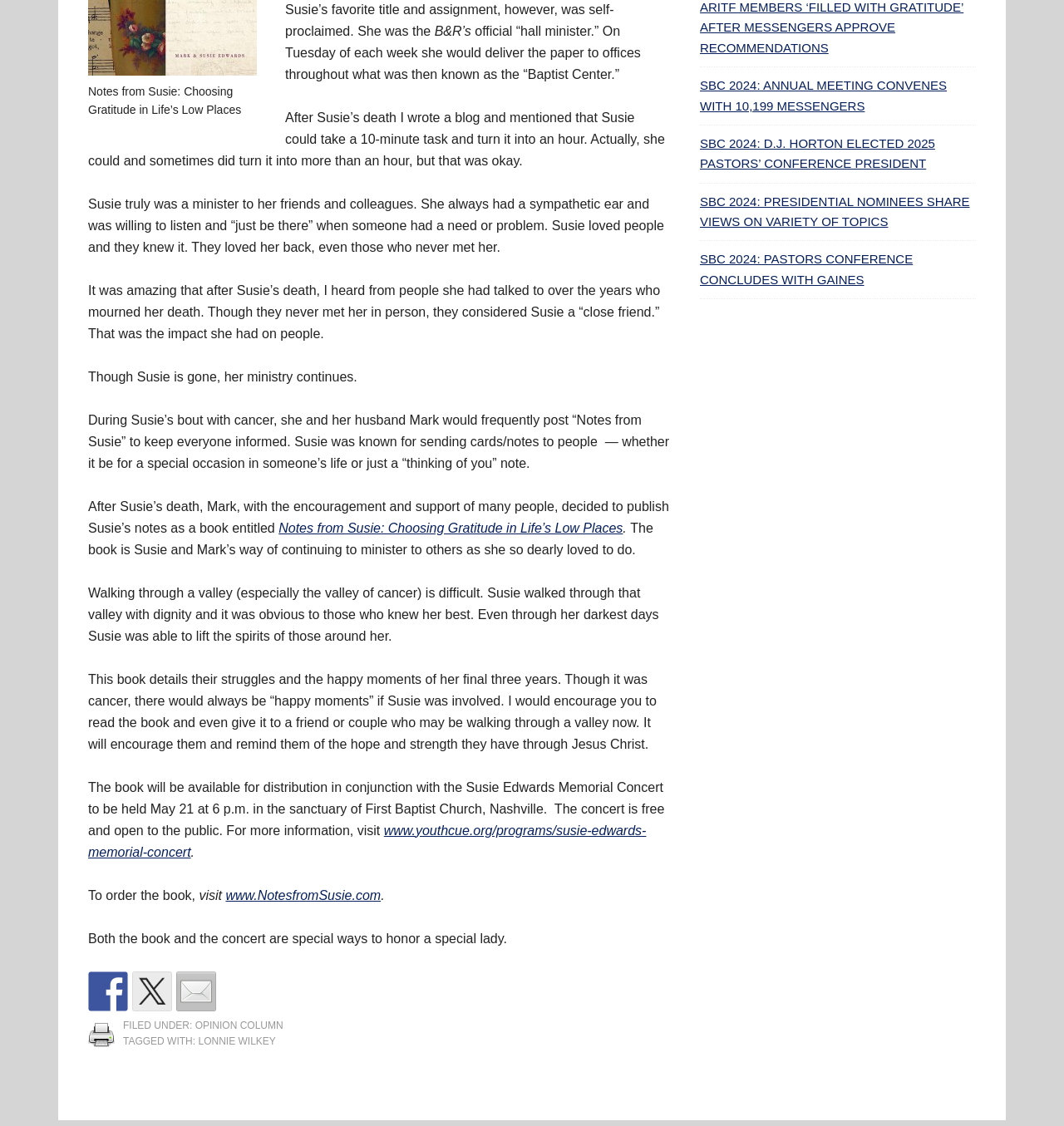Please reply to the following question with a single word or a short phrase:
What social media platforms are available at the bottom of the page?

Facebook, Twitter, mail